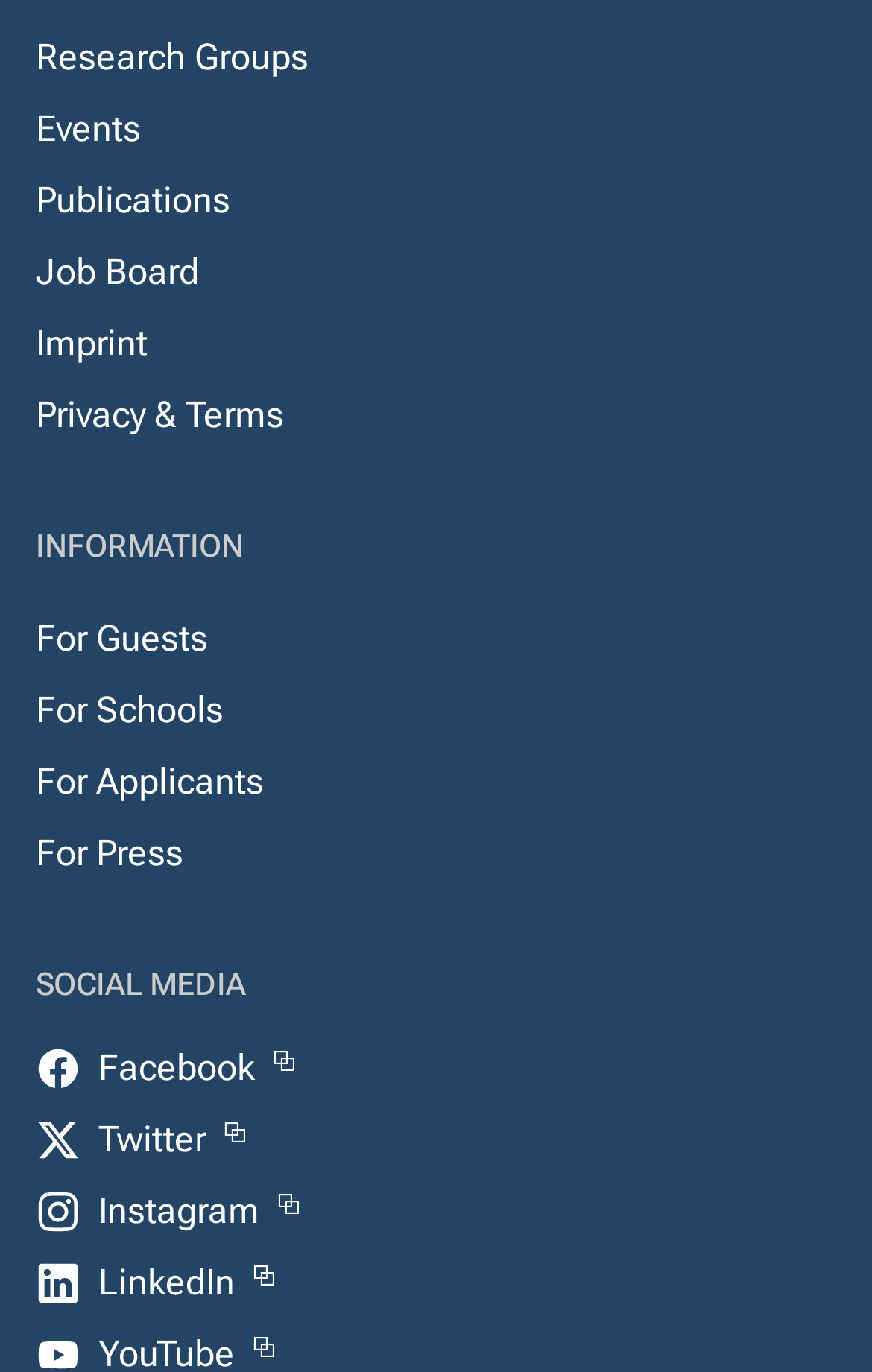How many images are there on the webpage?
Analyze the screenshot and provide a detailed answer to the question.

I counted the number of image elements on the webpage and found that there are 4 images, each associated with a social media link.